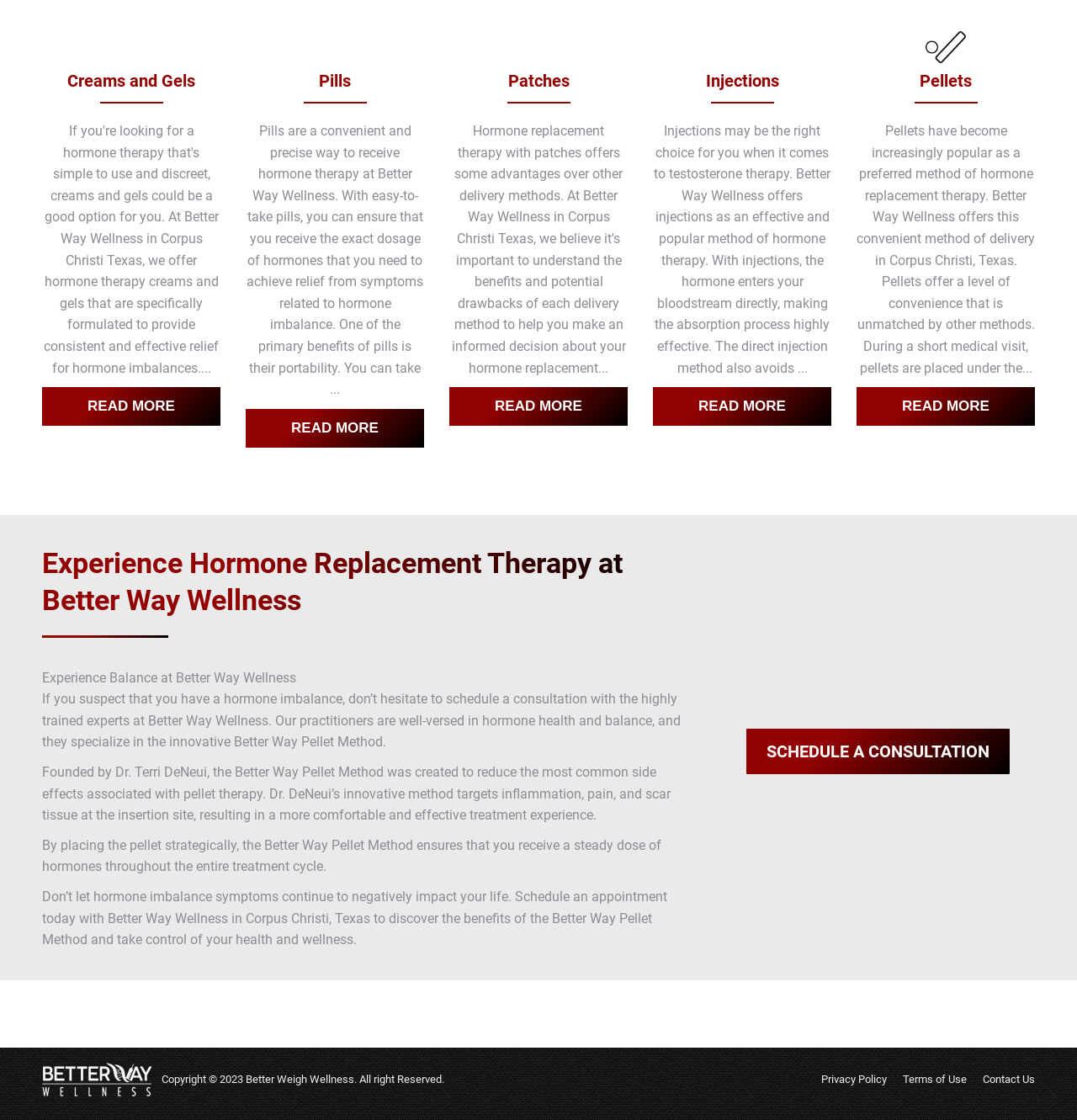Find and provide the bounding box coordinates for the UI element described here: "aria-label="Open Off-Canvas Panel"". The coordinates should be given as four float numbers between 0 and 1: [left, top, right, bottom].

None